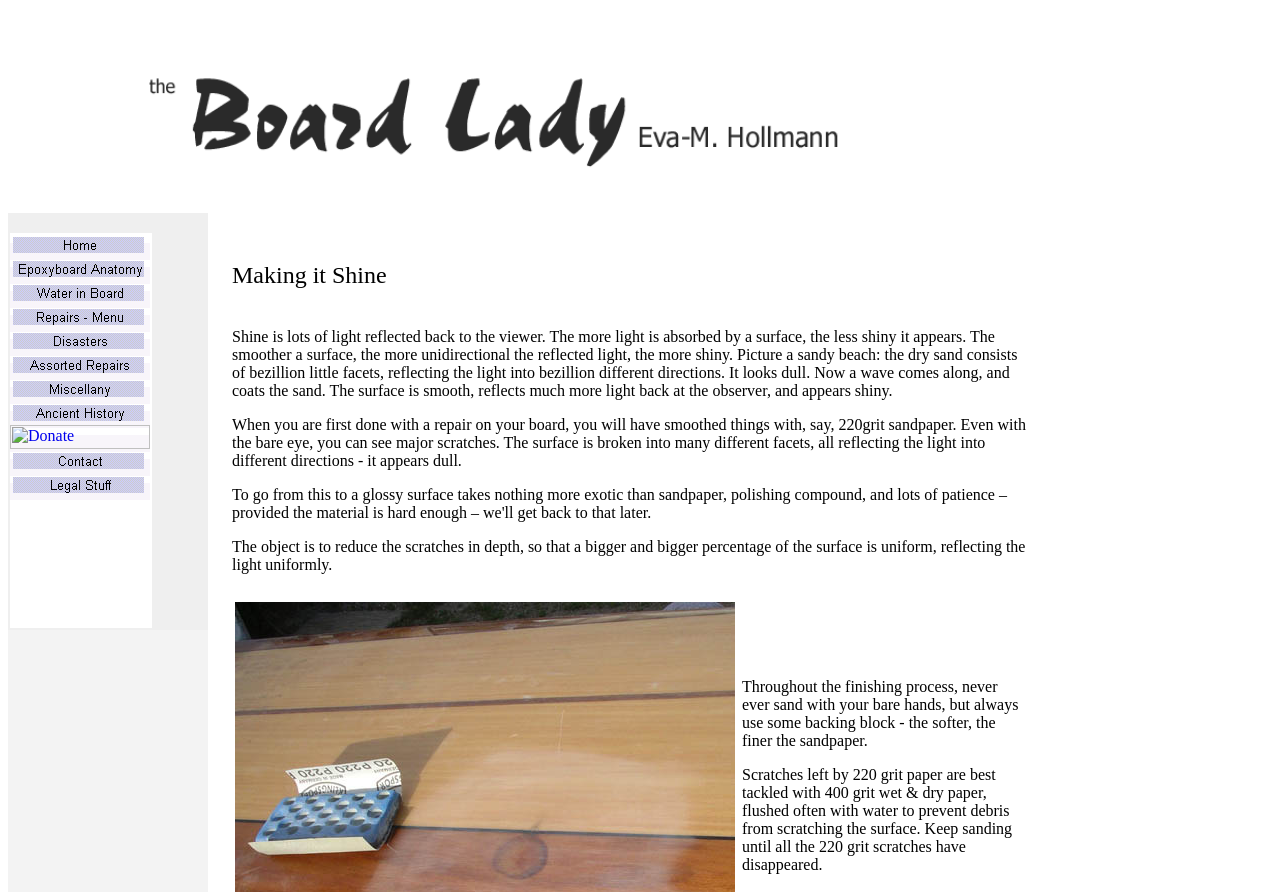Please identify the bounding box coordinates for the region that you need to click to follow this instruction: "Read about Making it Shine".

[0.181, 0.277, 0.806, 0.34]